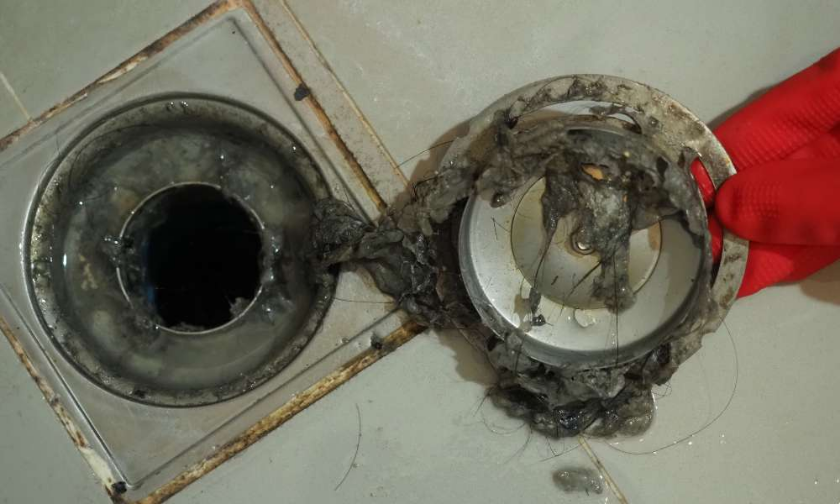What is the consequence of neglecting drainage system maintenance?
Based on the screenshot, provide a one-word or short-phrase response.

slow drainage and unpleasant odors